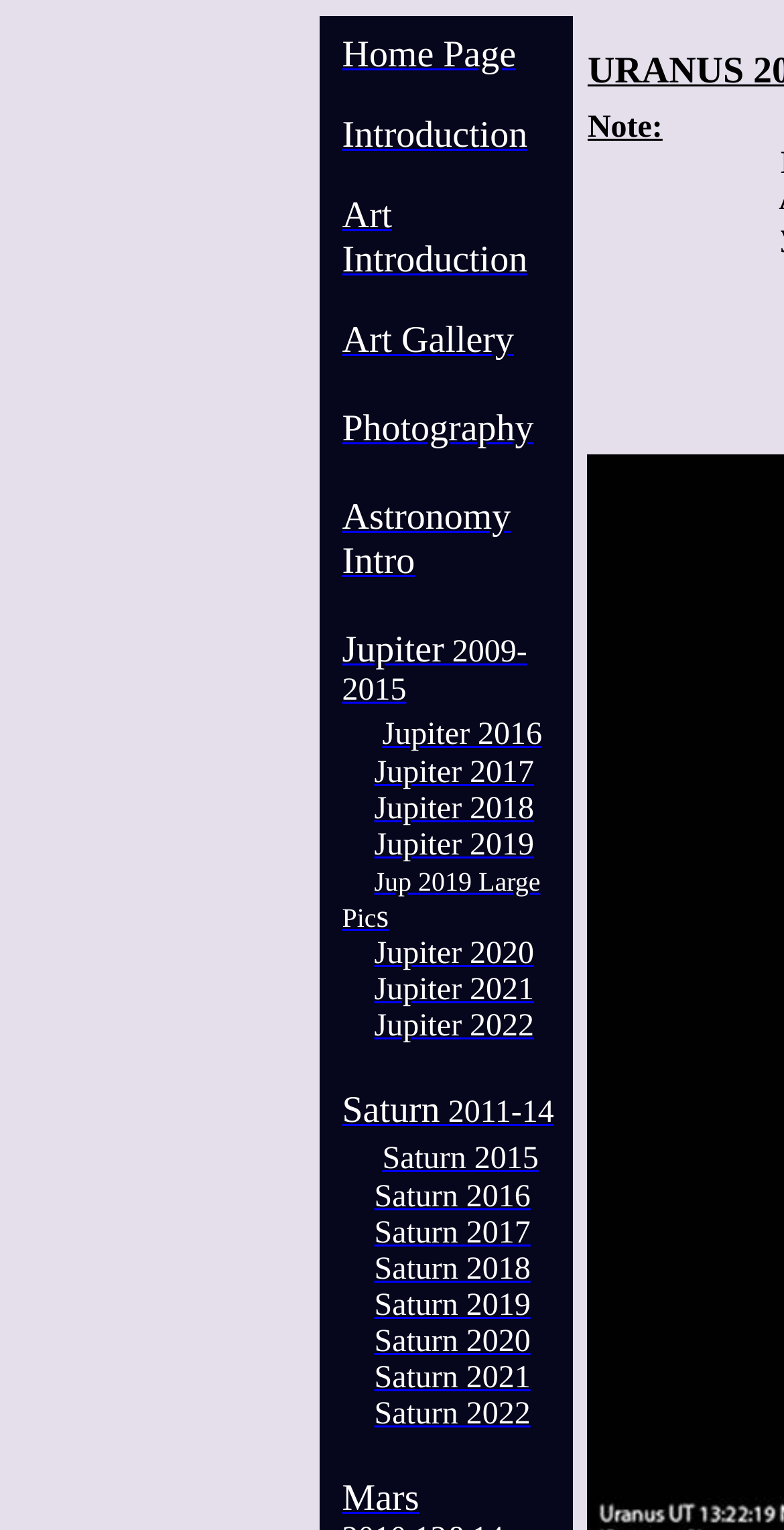What is the last link on the webpage?
Provide a concise answer using a single word or phrase based on the image.

Saturn 2022